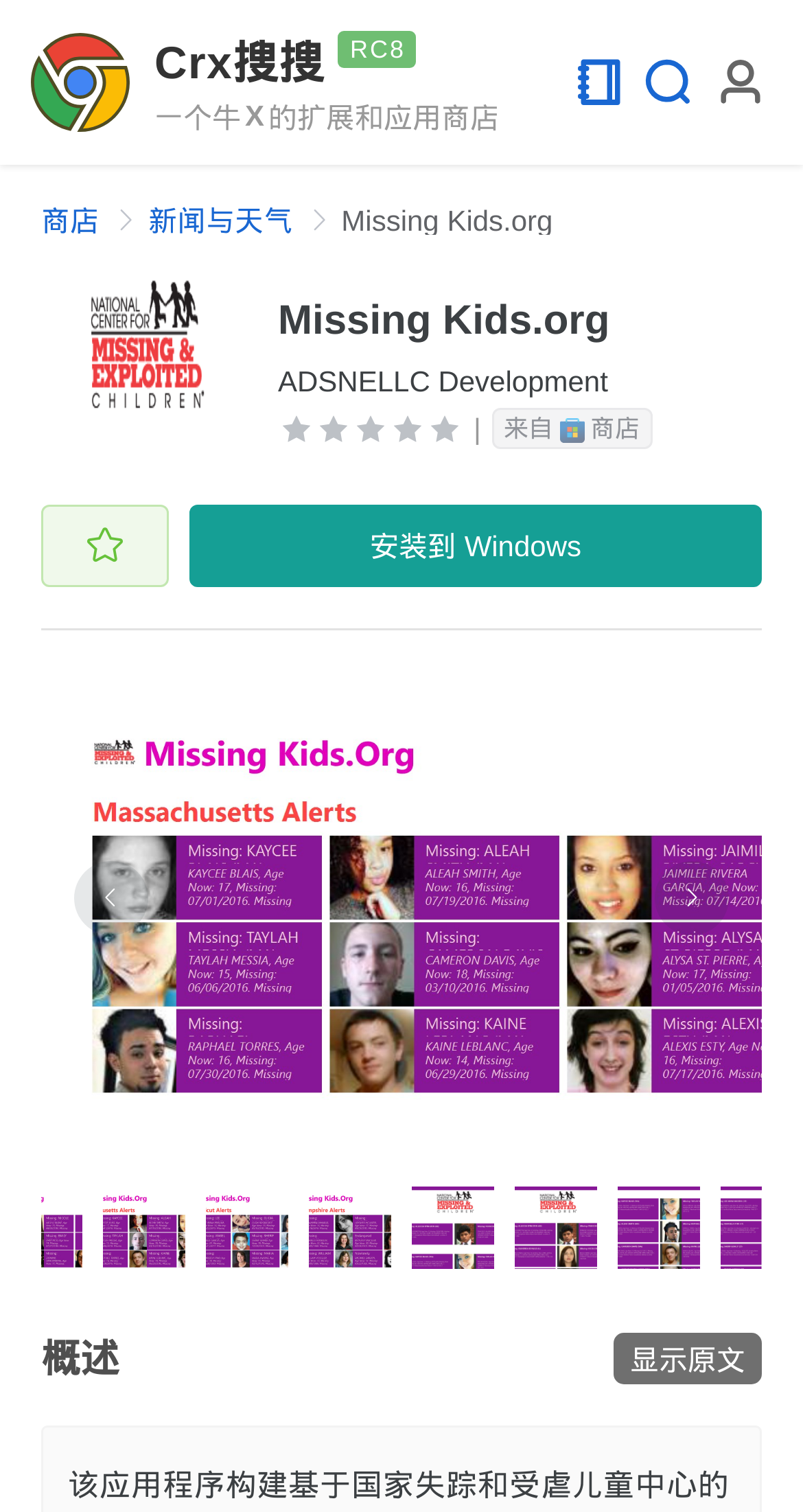Please locate the bounding box coordinates of the element that should be clicked to achieve the given instruction: "Go to the Missing Kids.org page".

[0.425, 0.135, 0.688, 0.157]